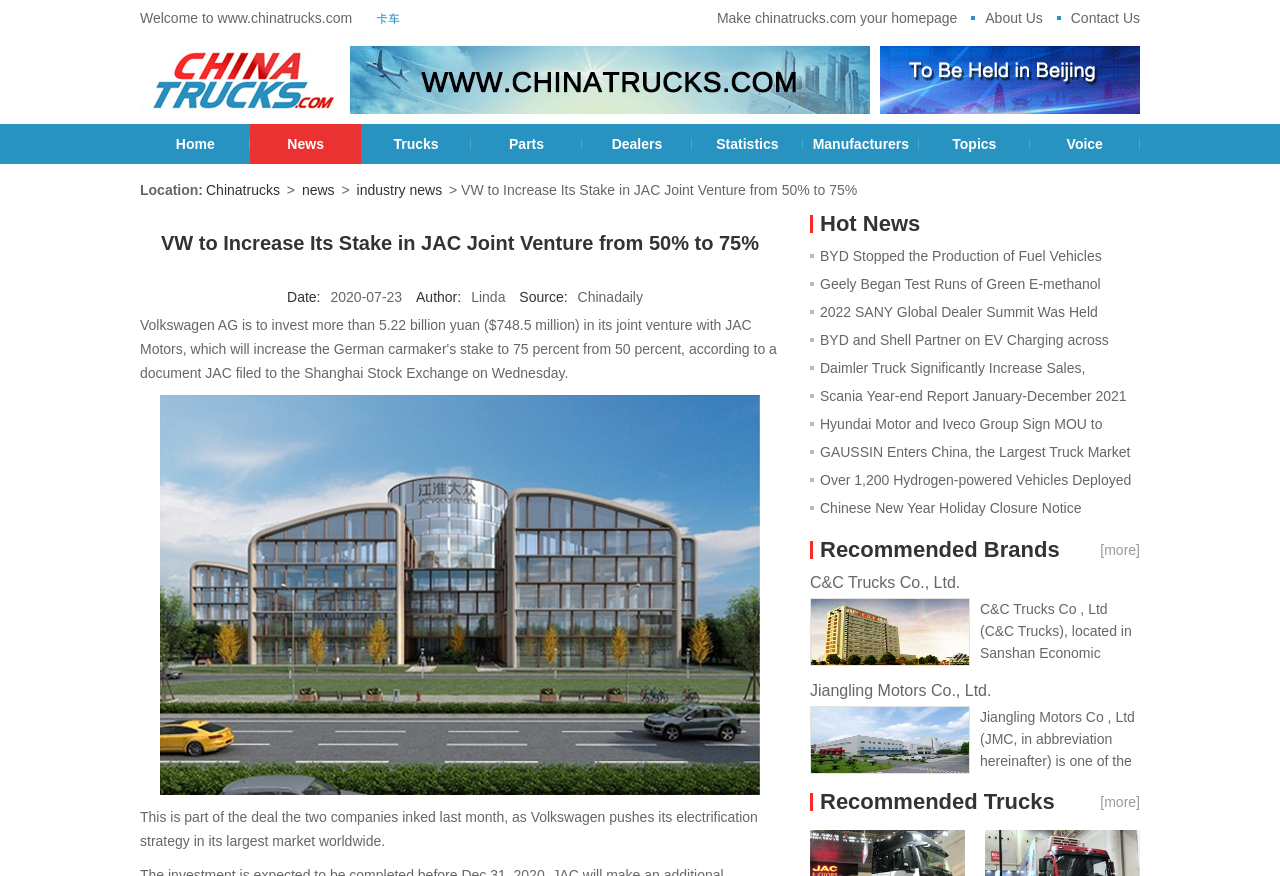What is the category of the link 'Trucks'?
Please respond to the question with a detailed and thorough explanation.

I determined the answer by looking at the links at the top of the webpage, which include 'Home', 'News', 'Trucks', etc. These links appear to be menu items.